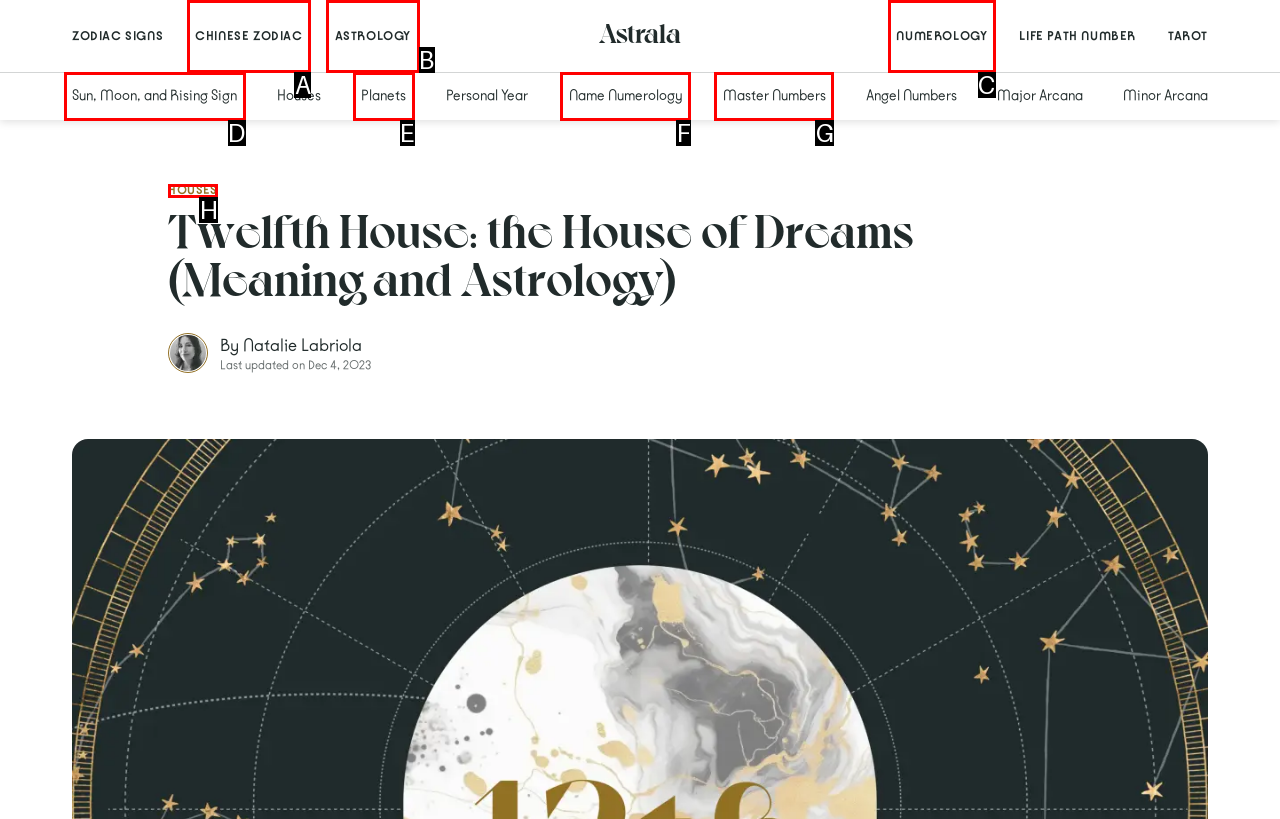Given the description: Sun, Moon, and Rising Sign, identify the corresponding option. Answer with the letter of the appropriate option directly.

D